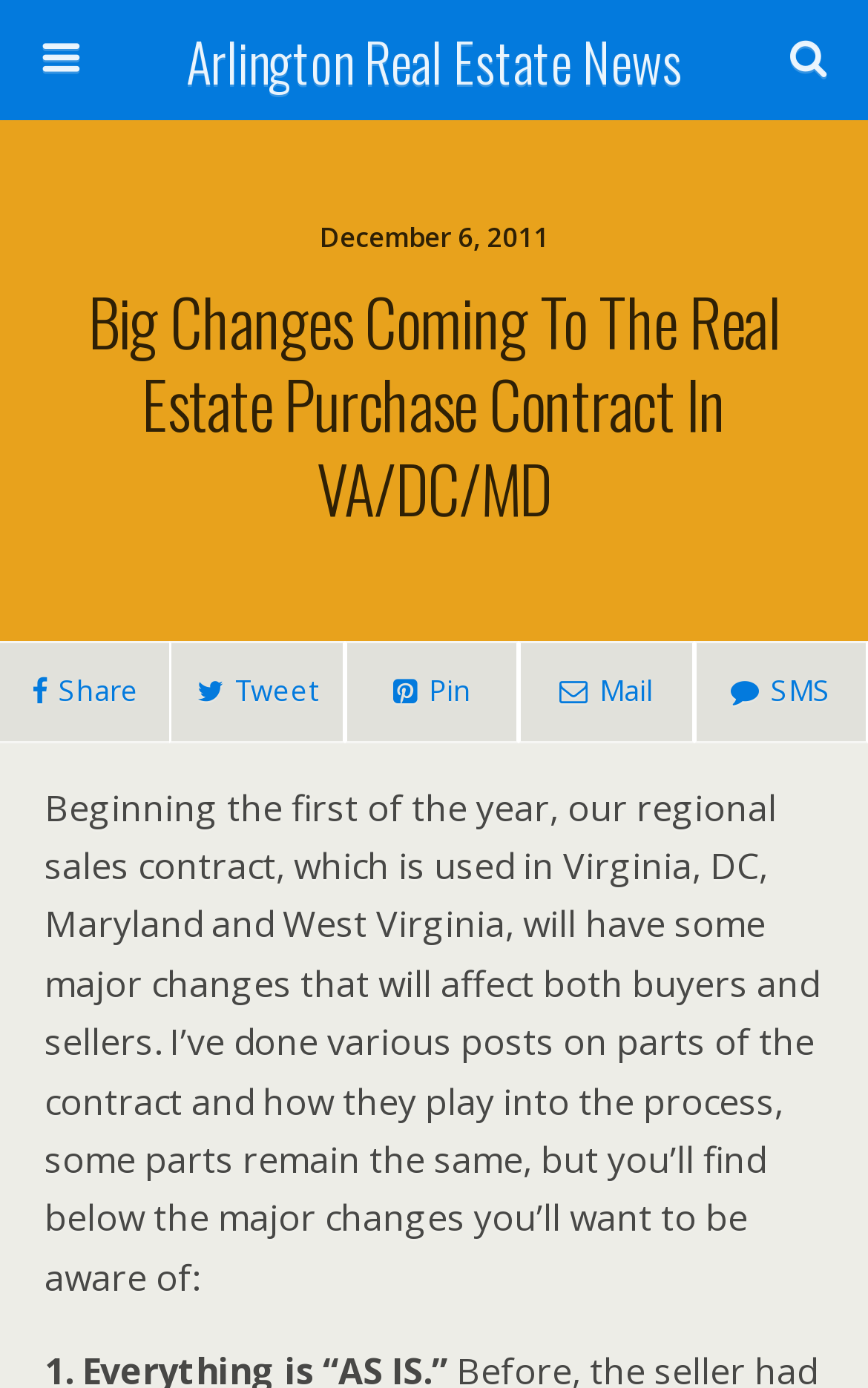Indicate the bounding box coordinates of the element that needs to be clicked to satisfy the following instruction: "Read the article". The coordinates should be four float numbers between 0 and 1, i.e., [left, top, right, bottom].

[0.051, 0.564, 0.944, 0.938]